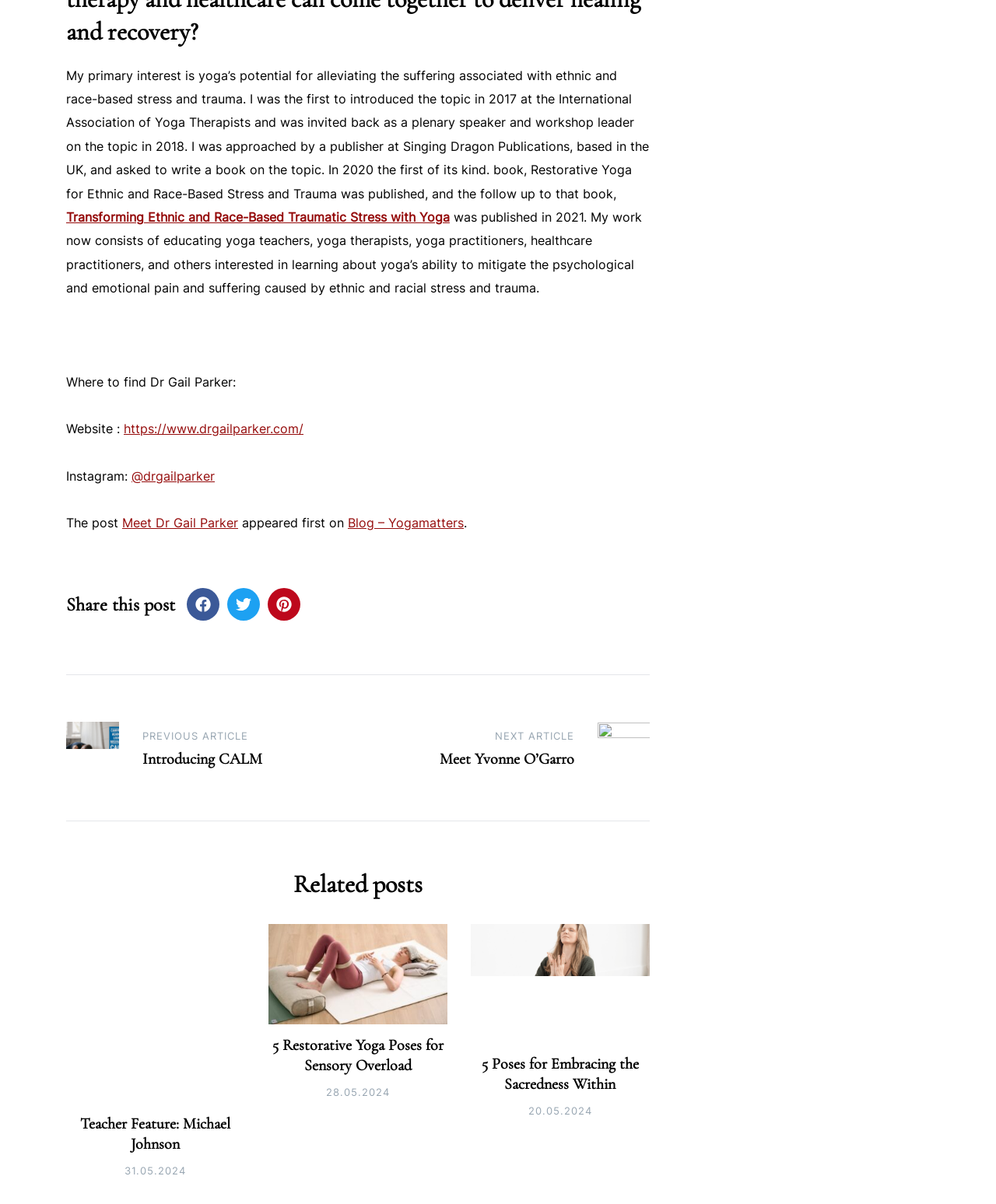Please identify the bounding box coordinates of the element's region that should be clicked to execute the following instruction: "Read the article about transforming ethnic and race-based traumatic stress with yoga". The bounding box coordinates must be four float numbers between 0 and 1, i.e., [left, top, right, bottom].

[0.066, 0.174, 0.452, 0.187]